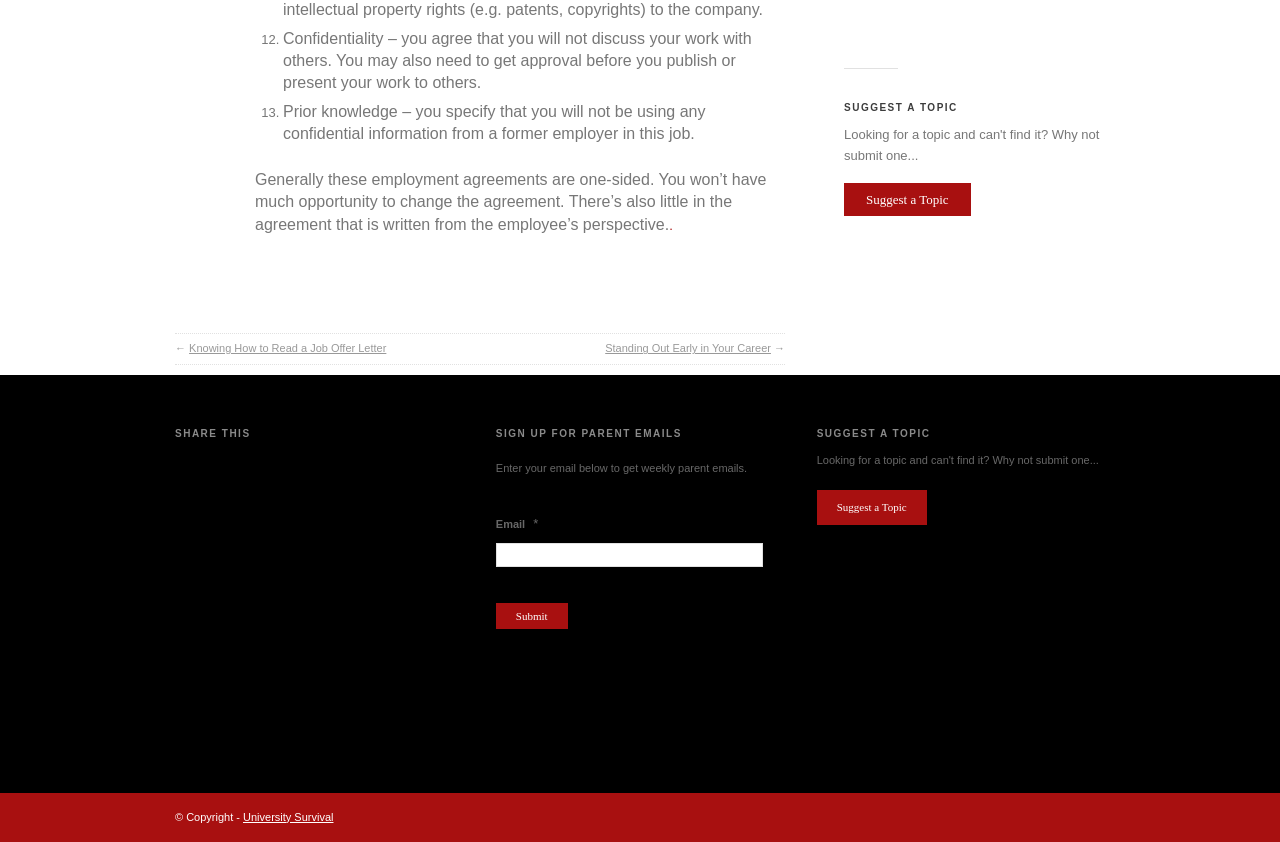Locate the bounding box coordinates of the region to be clicked to comply with the following instruction: "Enter email to get weekly parent emails". The coordinates must be four float numbers between 0 and 1, in the form [left, top, right, bottom].

[0.387, 0.645, 0.596, 0.674]